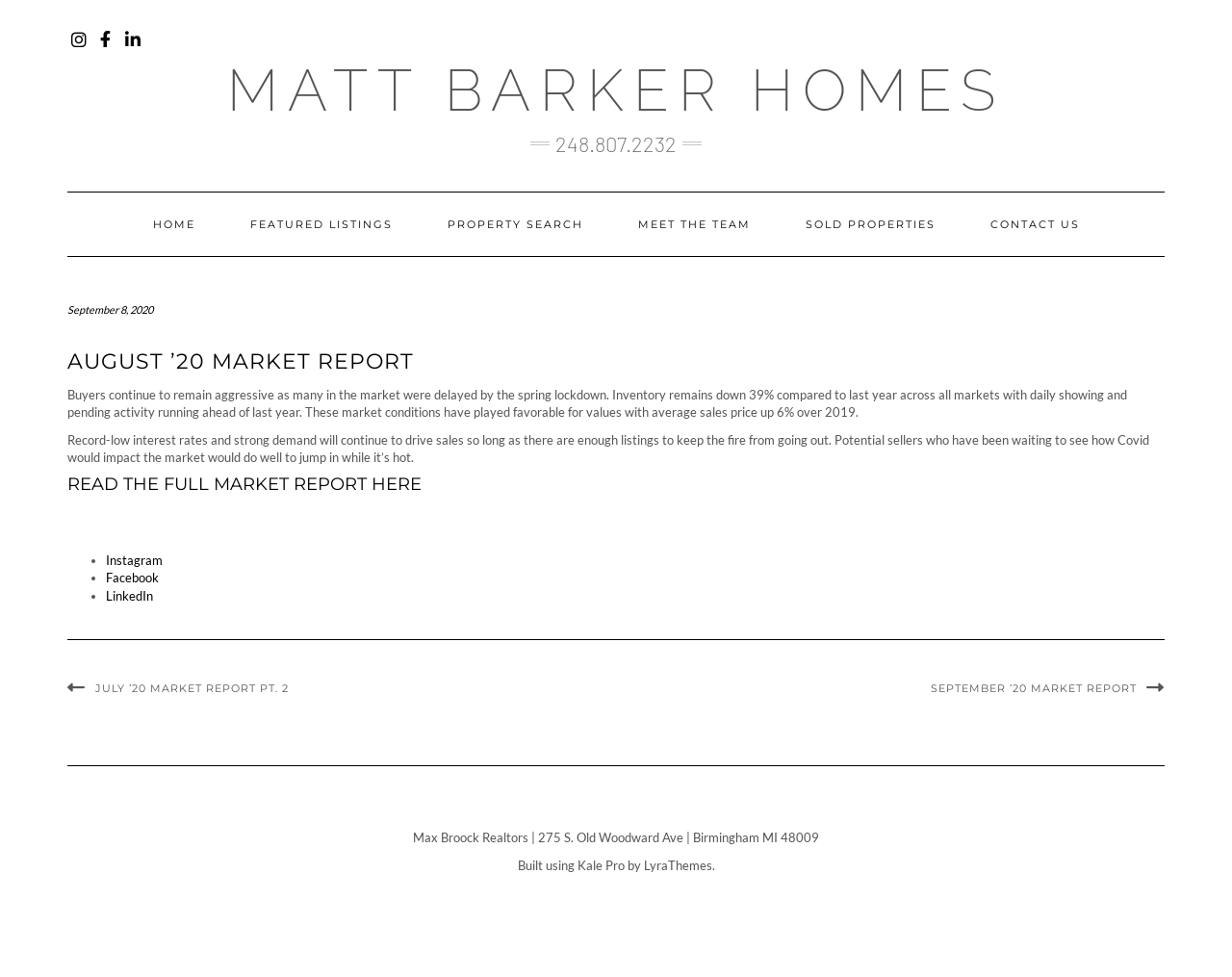What is the phone number of Matt Barker Homes?
Give a single word or phrase as your answer by examining the image.

248.807.2232